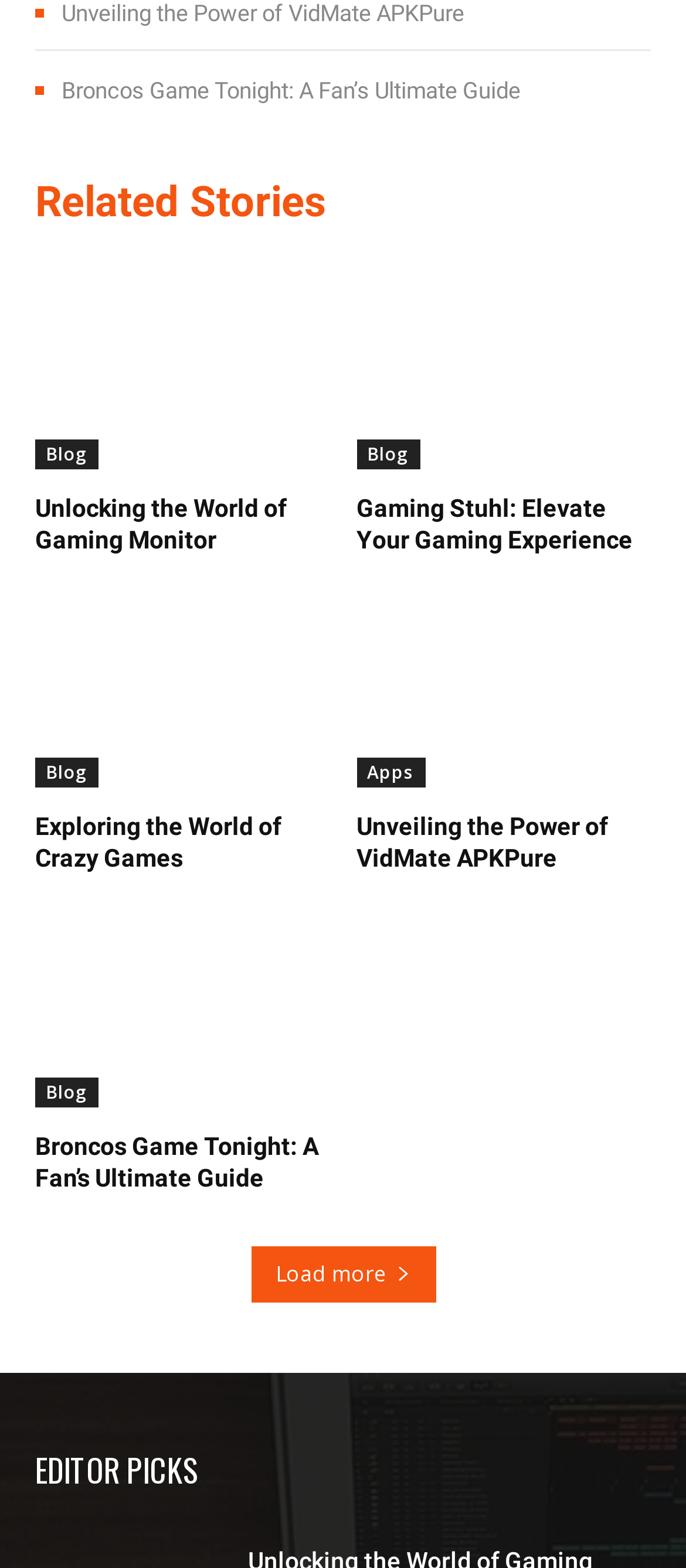Please provide a detailed answer to the question below based on the screenshot: 
What is the last link on the webpage?

The last link on the webpage is 'Broncos Game Tonight: A Fan’s Ultimate Guide', which is located at the bottom of the webpage.